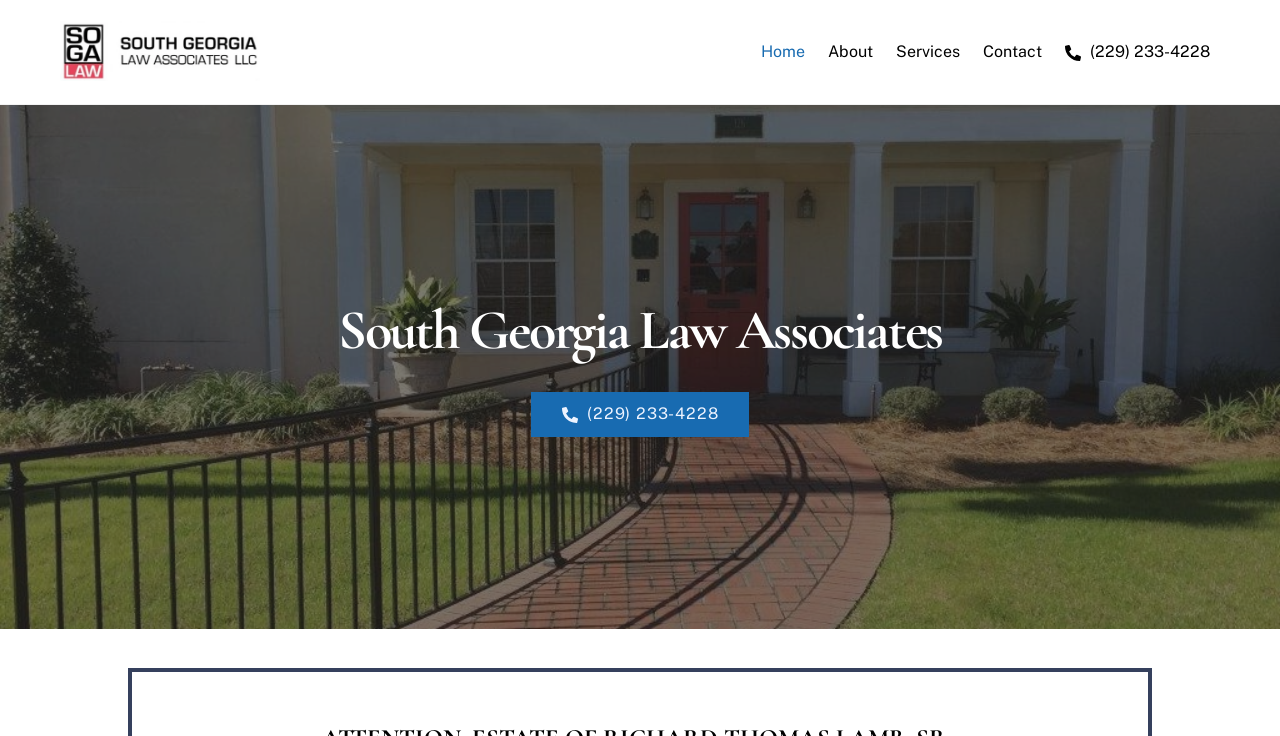Utilize the details in the image to give a detailed response to the question: What type of firm is this?

Based on the webpage, it can be inferred that this is a law firm because it provides representation in various legal areas such as bankruptcy, divorce, probate, and criminal law.